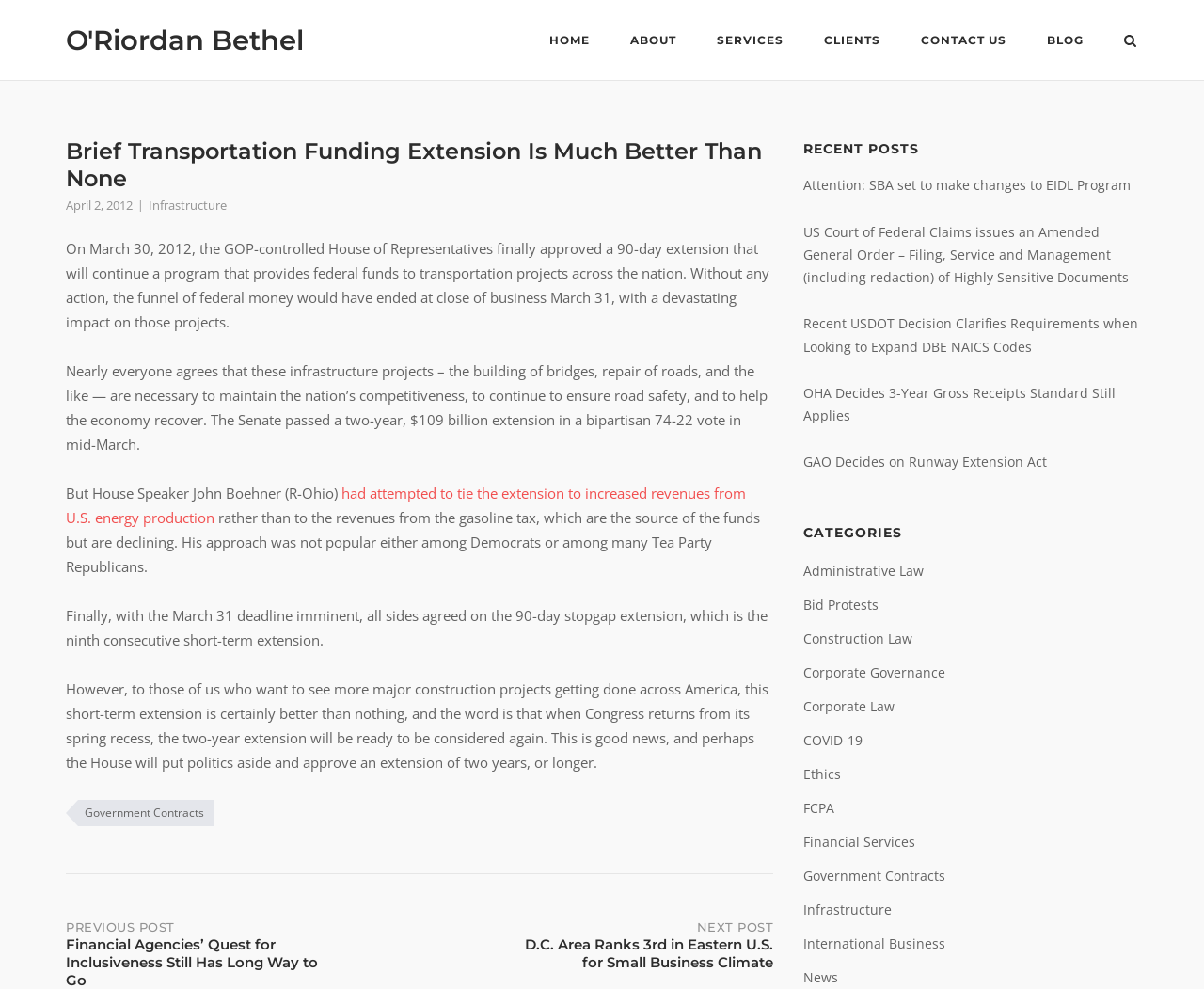Given the description "International Business", provide the bounding box coordinates of the corresponding UI element.

[0.667, 0.941, 0.785, 0.968]